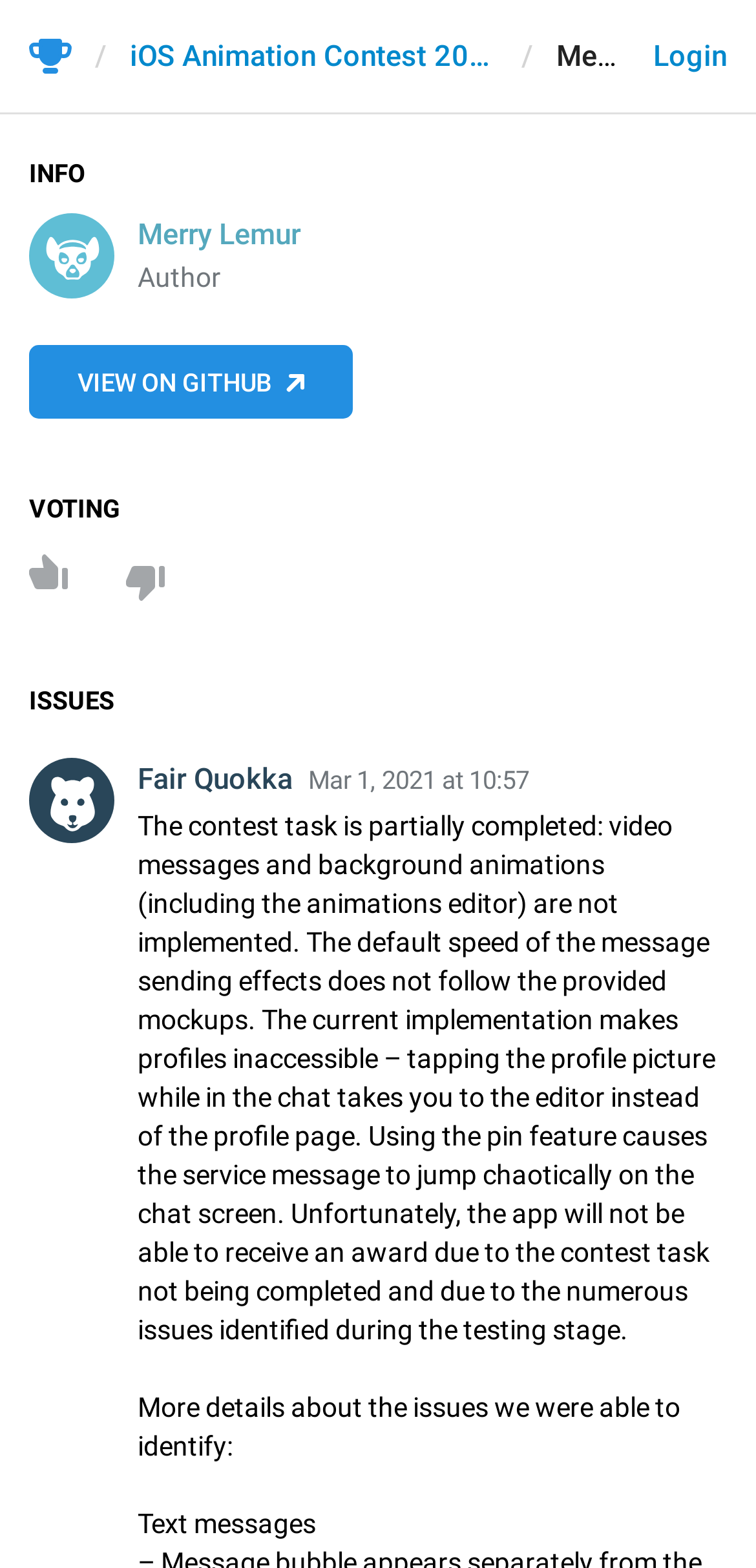Using the provided element description "Developer Challenges", determine the bounding box coordinates of the UI element.

[0.038, 0.025, 0.095, 0.049]